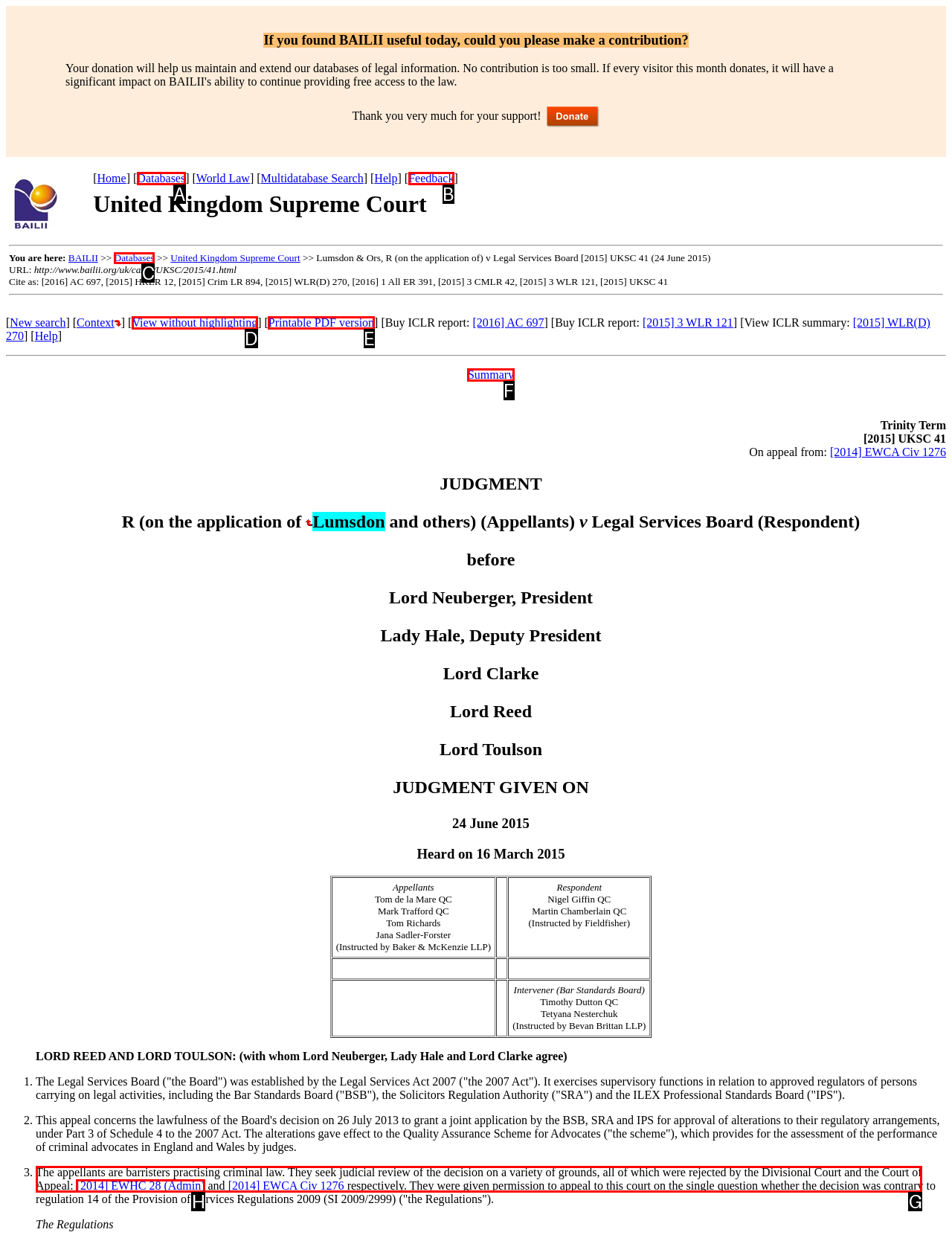Determine the letter of the element to click to accomplish this task: View the summary. Respond with the letter.

F